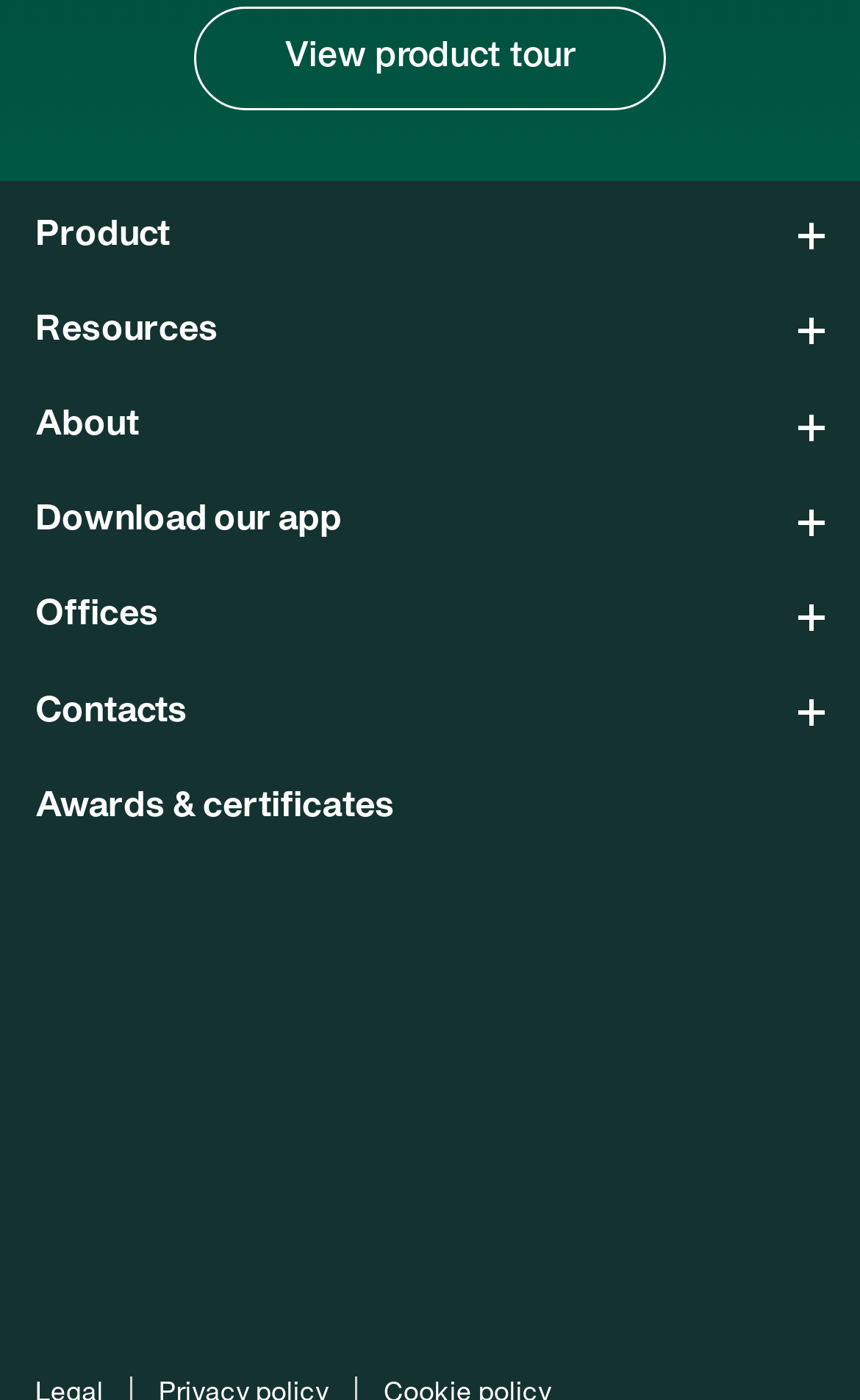Locate the bounding box coordinates of the clickable region to complete the following instruction: "View product tour."

[0.226, 0.005, 0.774, 0.078]